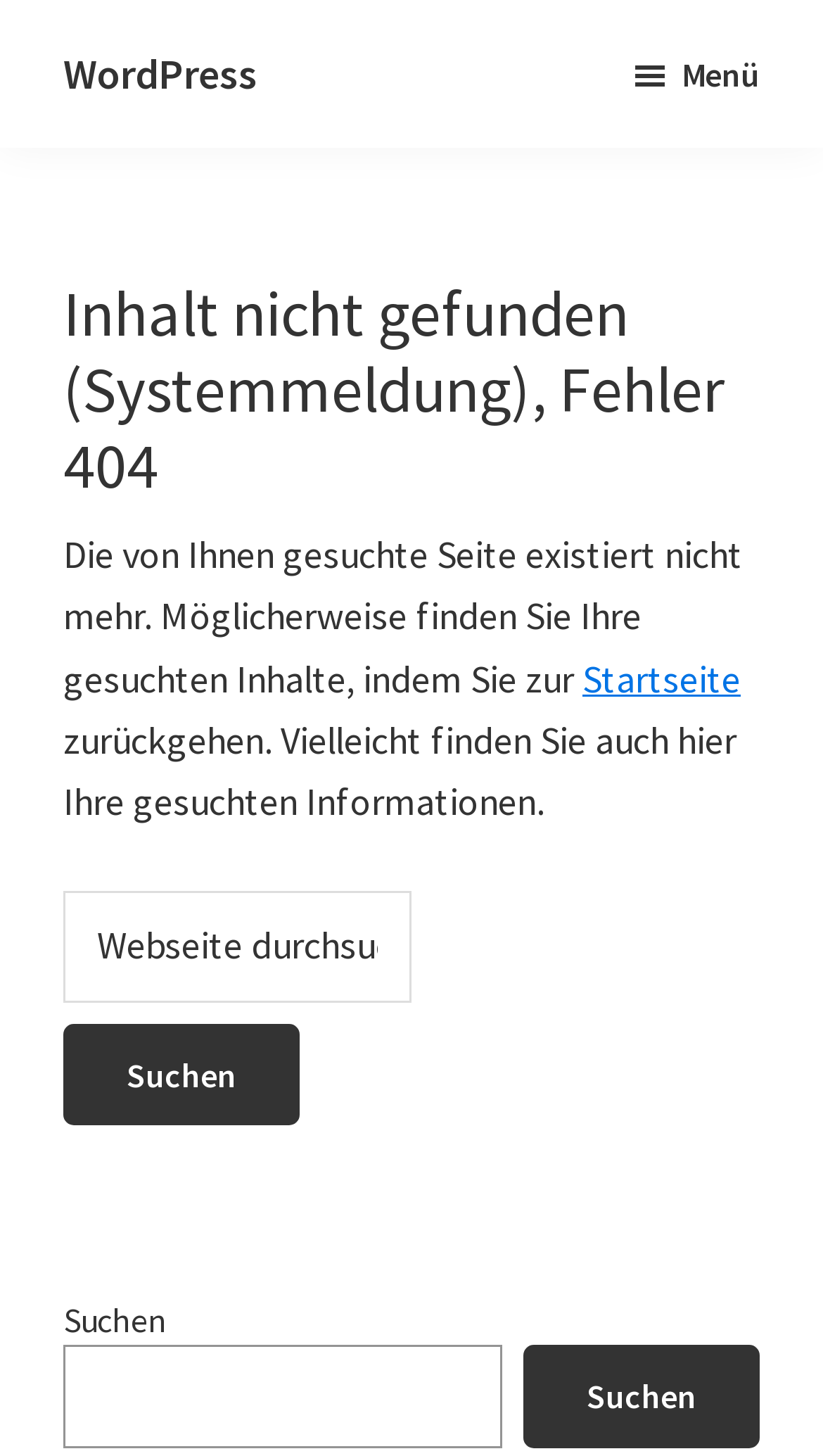What is the name of the platform mentioned on the page?
Answer the question with a thorough and detailed explanation.

The name of the platform is mentioned as 'WordPress' in the link element with the text 'WordPress'.